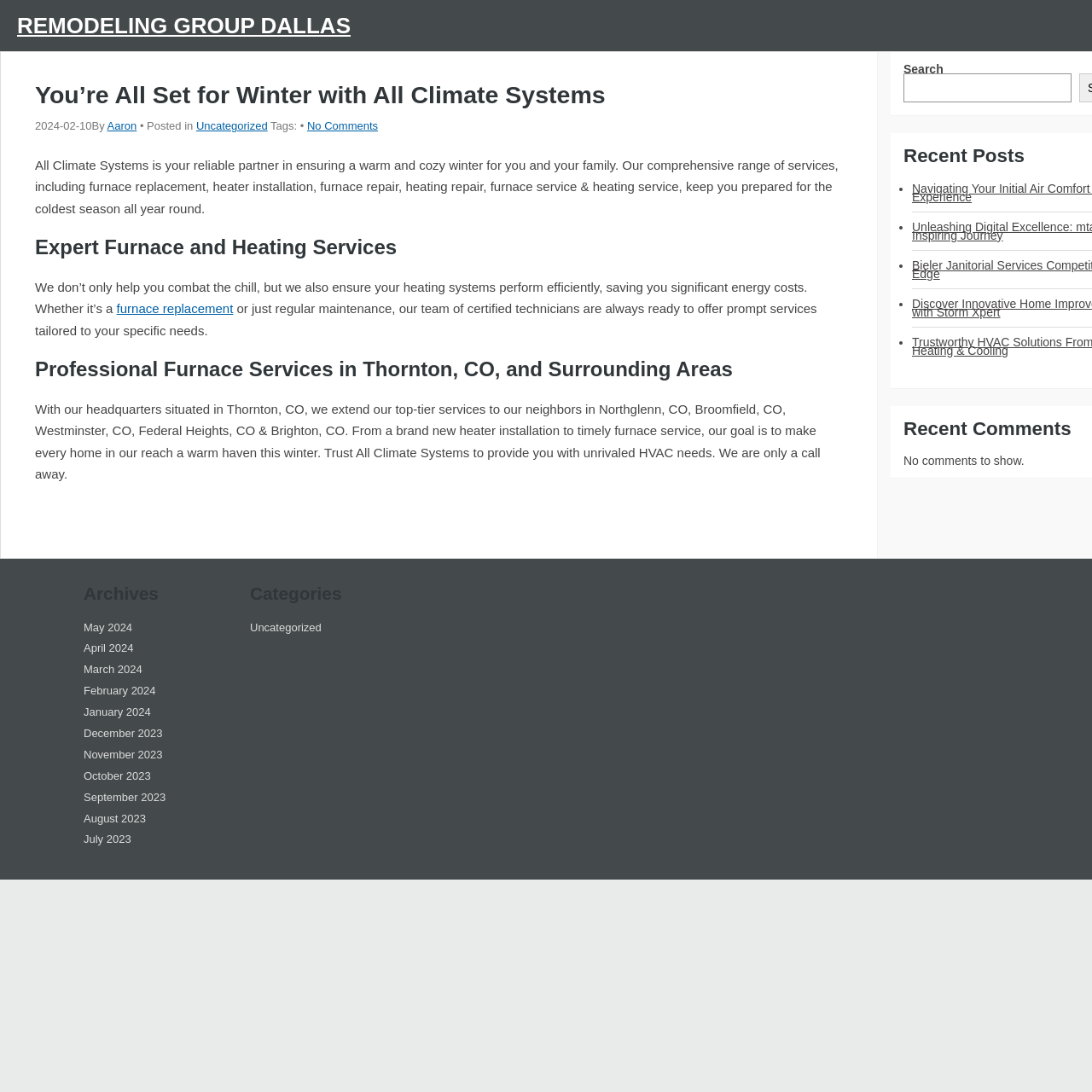Please mark the bounding box coordinates of the area that should be clicked to carry out the instruction: "Read the article posted by 'Aaron'".

[0.098, 0.11, 0.125, 0.121]